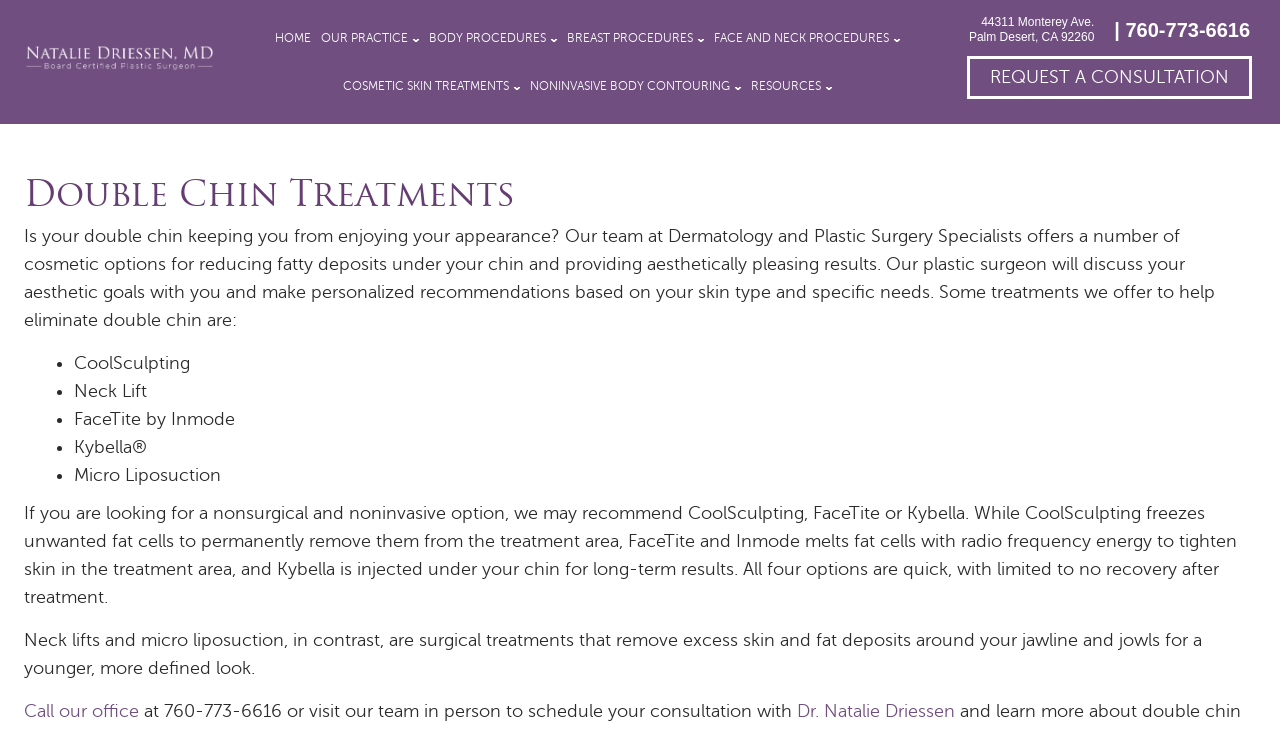Can you determine the bounding box coordinates of the area that needs to be clicked to fulfill the following instruction: "Click the site logo"?

[0.019, 0.056, 0.166, 0.103]